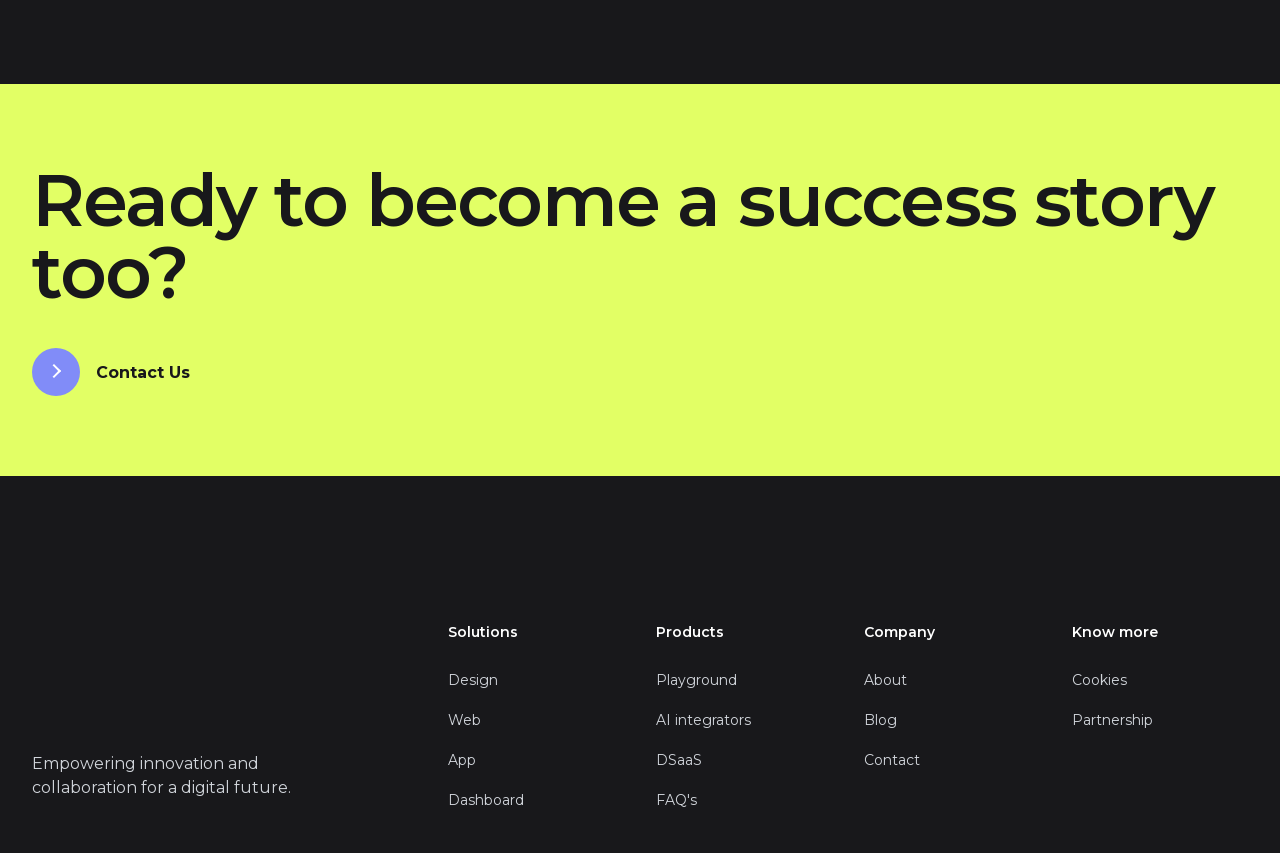Respond to the question below with a single word or phrase:
What is the company name?

Alamedadev